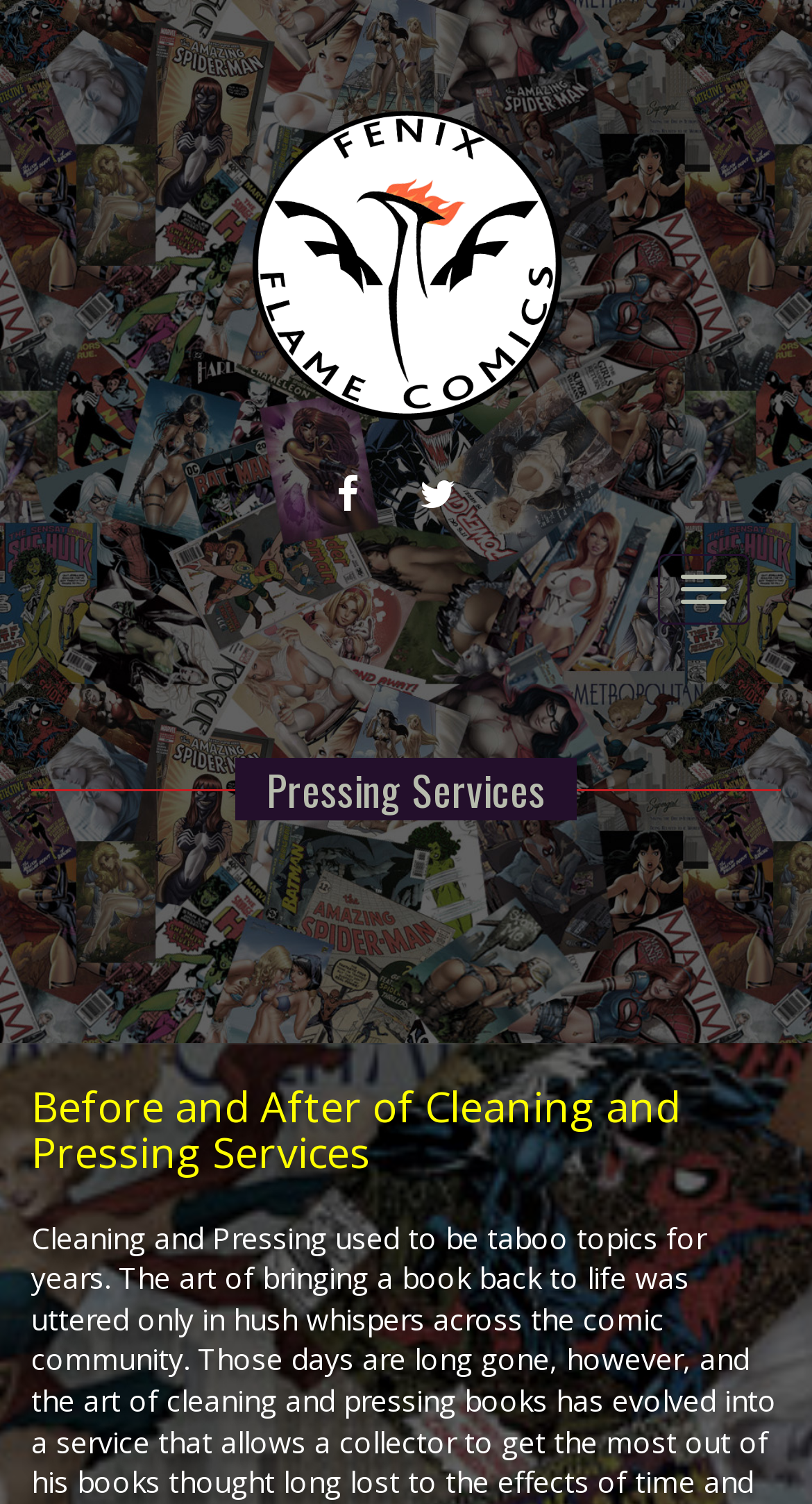What is the purpose of the button?
Please provide a comprehensive answer based on the visual information in the image.

I determined the purpose of the button by looking at its text content, which is 'Toggle navigation', indicating that it is used to toggle the navigation menu.